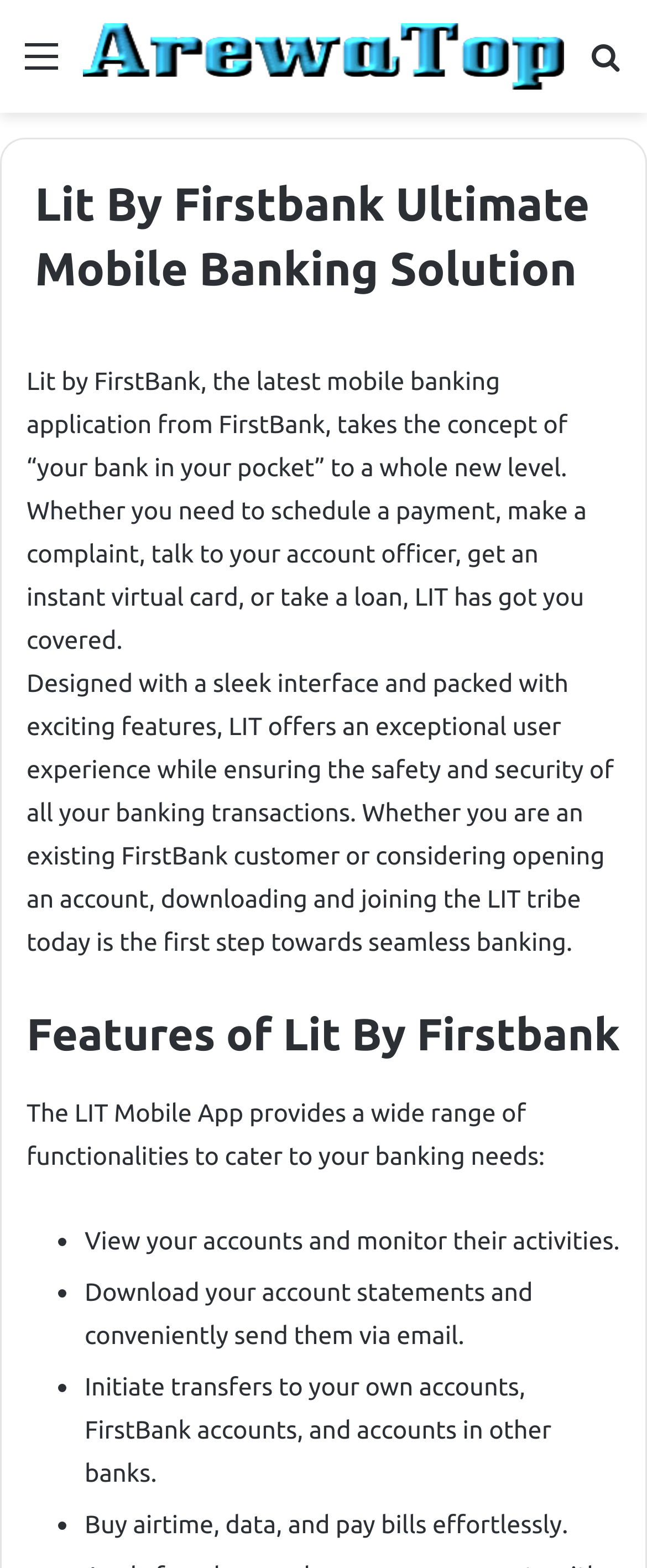Respond concisely with one word or phrase to the following query:
What is the name of the mobile banking application?

Lit By Firstbank